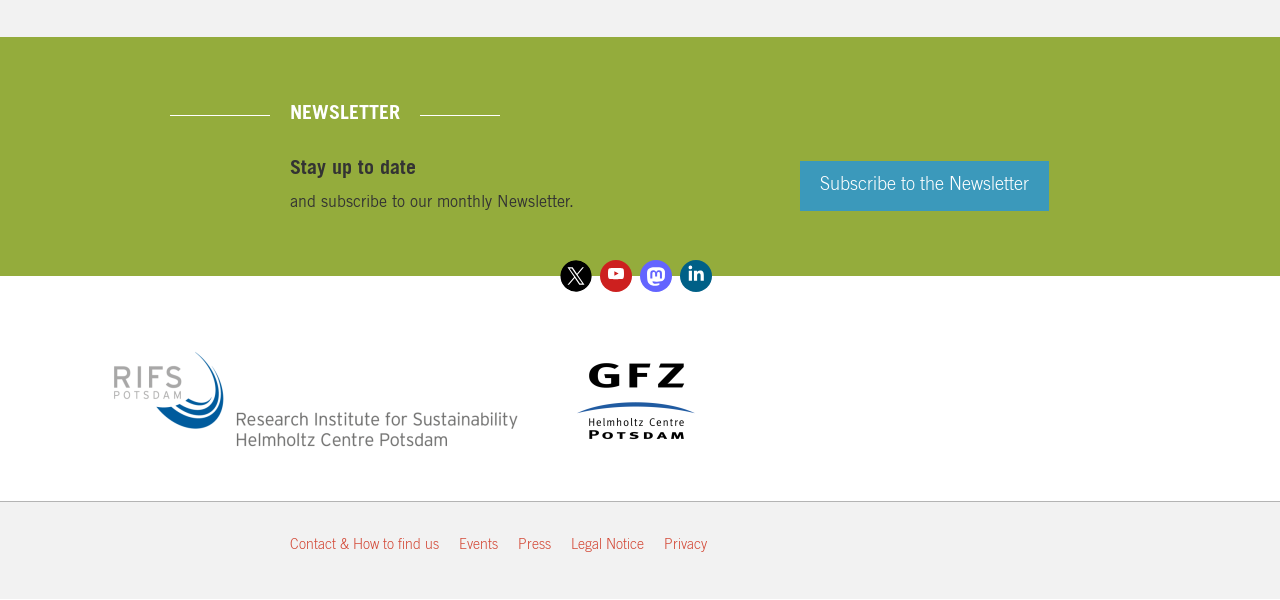What organizations are represented by the logos?
Based on the content of the image, thoroughly explain and answer the question.

The logos on the webpage represent three organizations: the Research Institute for Sustainability Helmholtz Centre Potsdam, GFZ Helmholtz Centre Potsdam, and Helmholtz Research for Grand Challenges, all of which are likely related to scientific research.